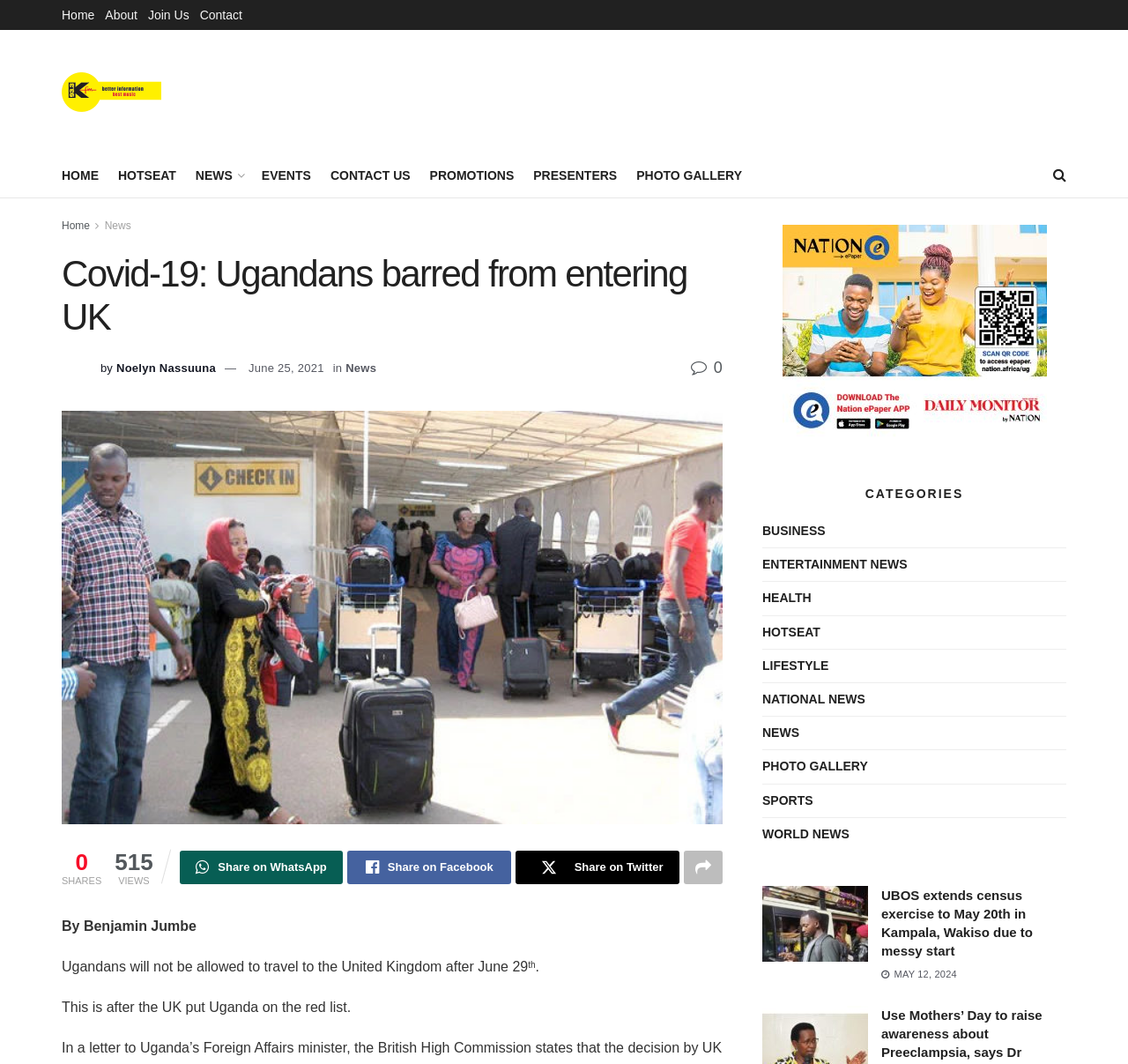Who is the author of the article?
Look at the image and respond with a one-word or short phrase answer.

Benjamin Jumbe